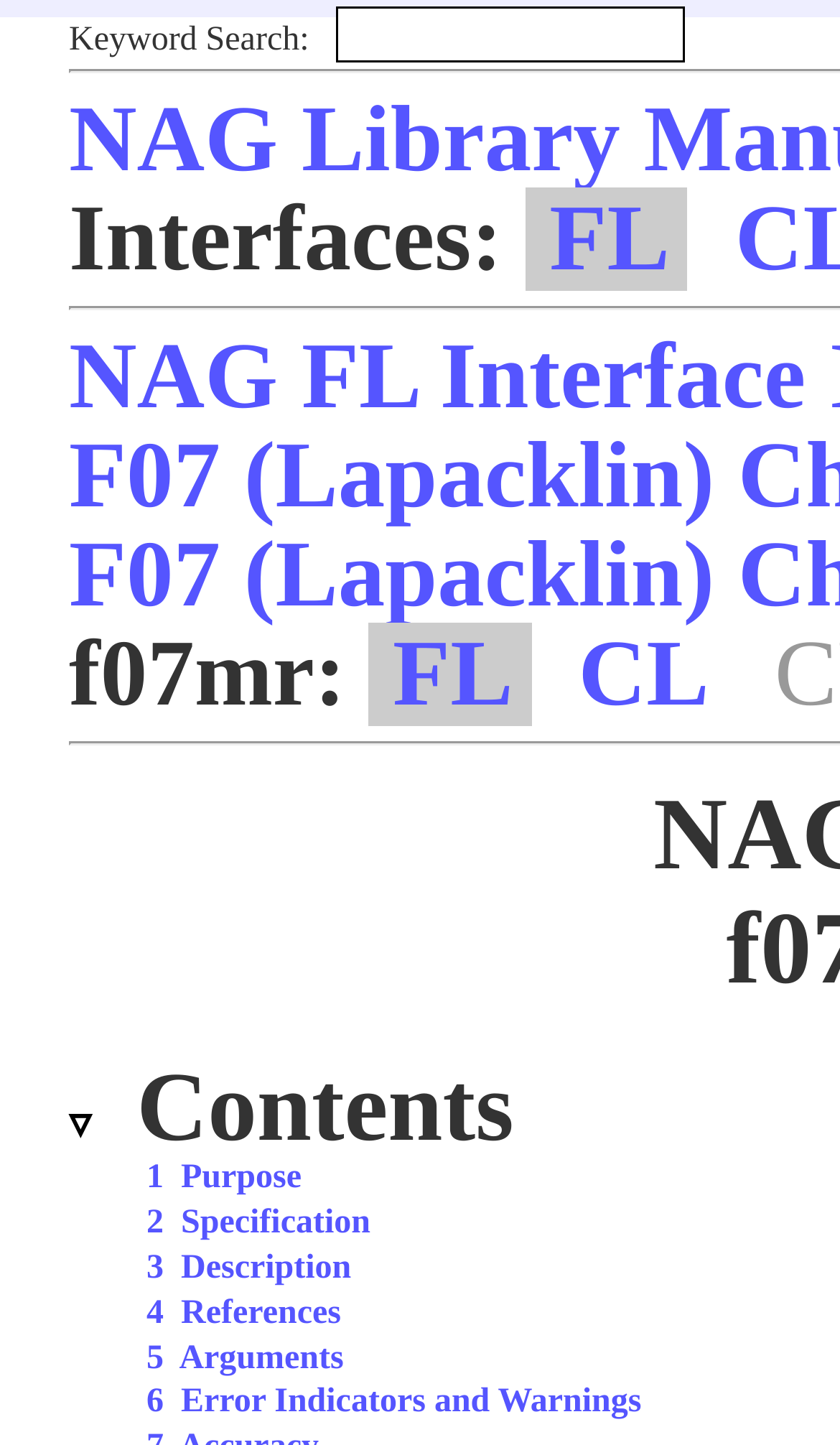How many links are there in the Interfaces section?
Offer a detailed and full explanation in response to the question.

I counted the number of links in the Interfaces section, which are 'FL' and 'CL', so there are 2 links.